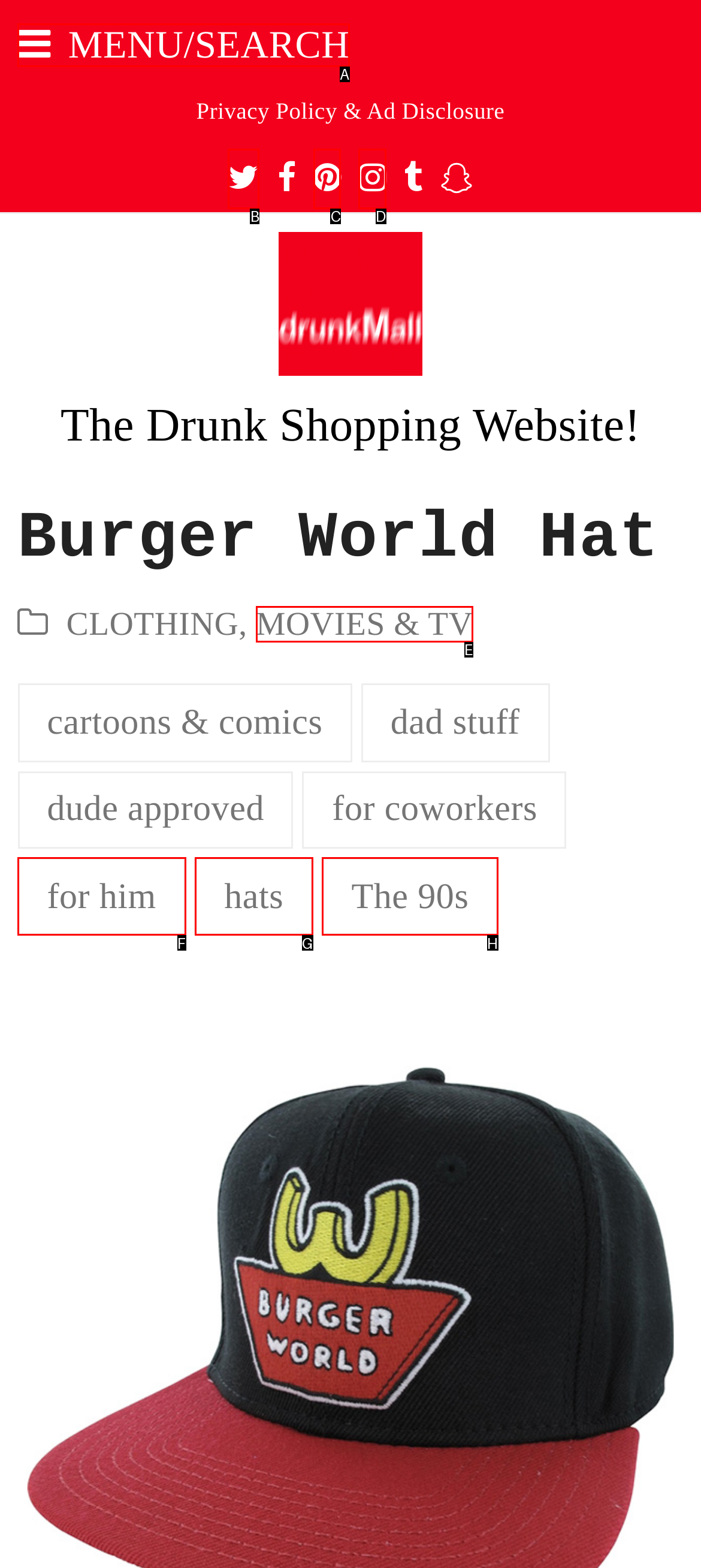Select the option that matches the description: MENU/SEARCH. Answer with the letter of the correct option directly.

A